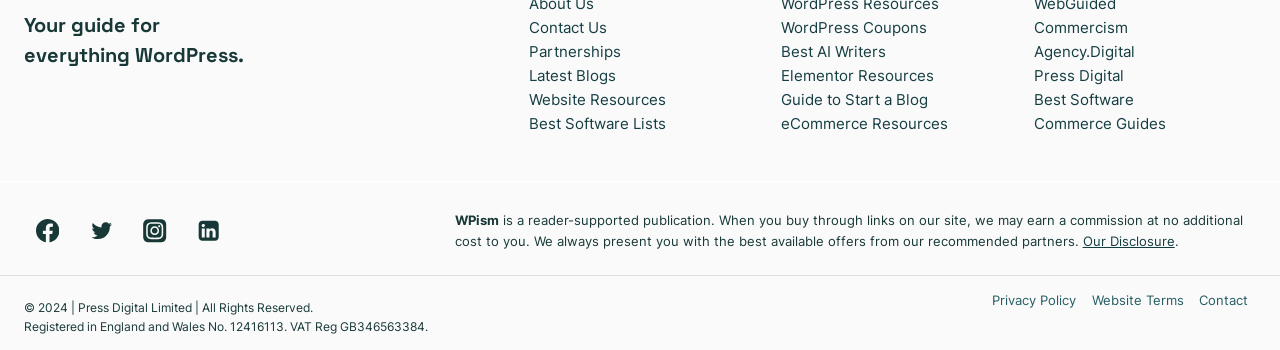How many social media links are present on the webpage?
Please answer using one word or phrase, based on the screenshot.

4